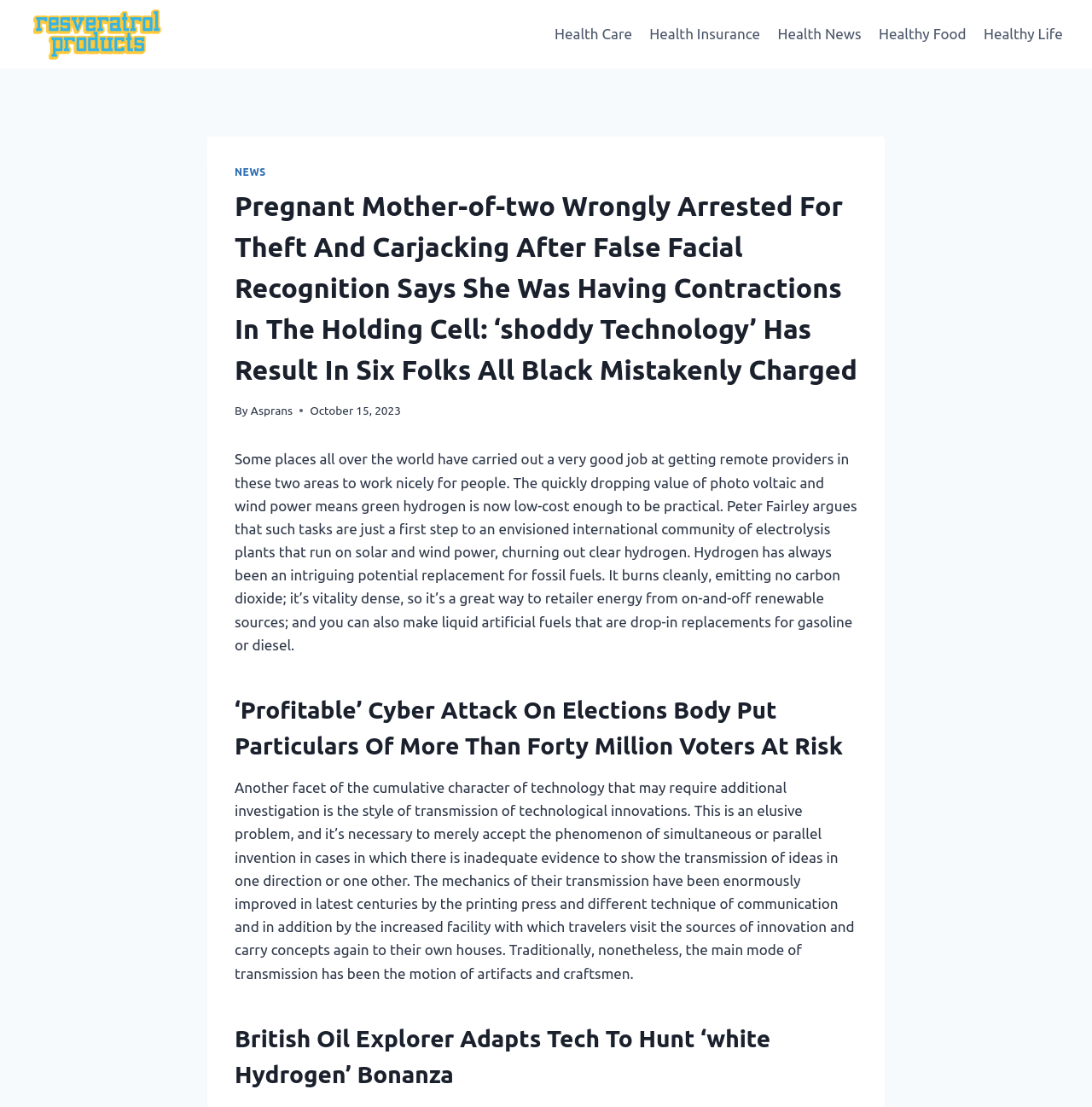What is the date of the article?
Please provide an in-depth and detailed response to the question.

I found the date of the article by looking at the header section of the webpage, where it displays the date 'October 15, 2023'.